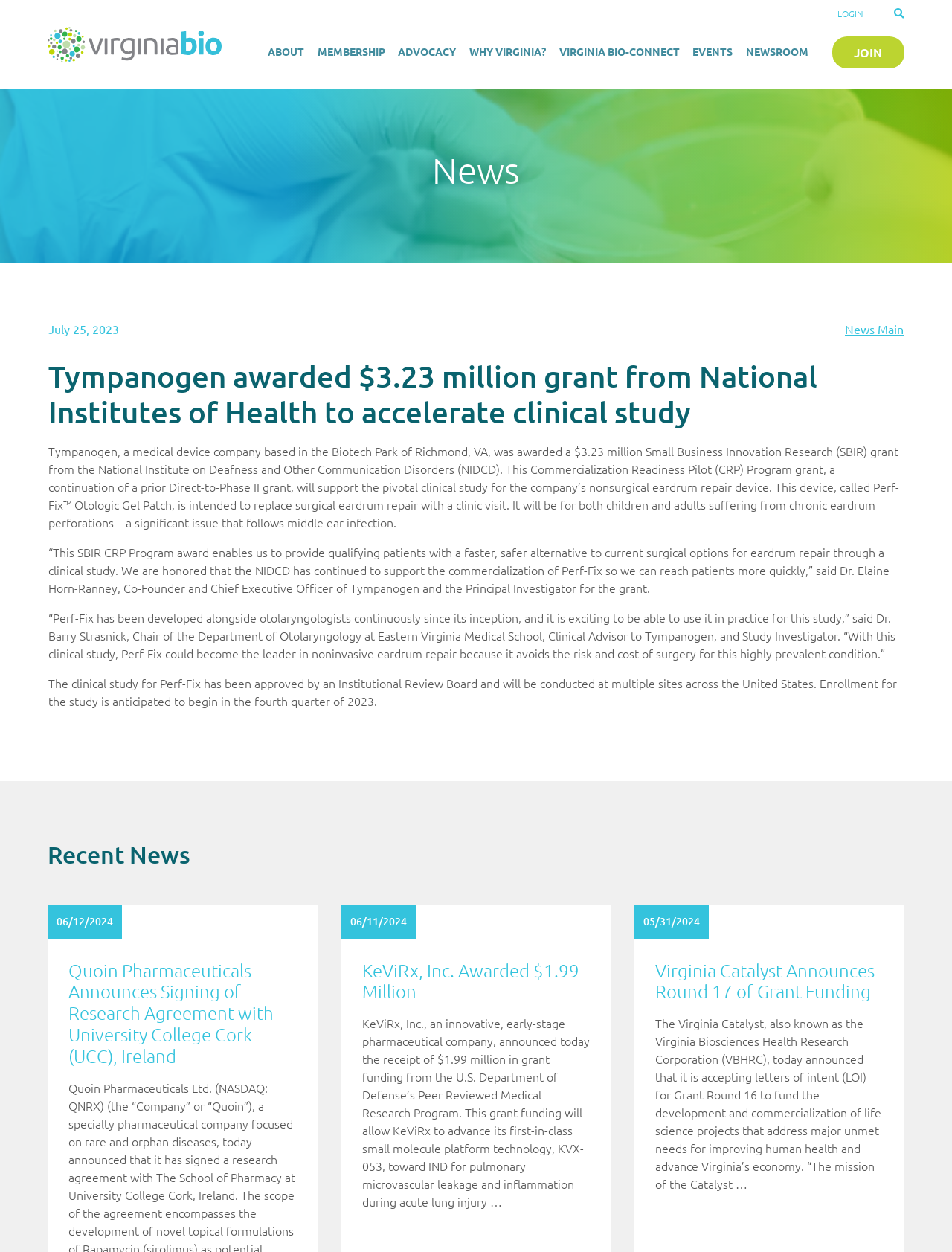Please determine the bounding box coordinates of the area that needs to be clicked to complete this task: 'Explore membership options'. The coordinates must be four float numbers between 0 and 1, formatted as [left, top, right, bottom].

[0.333, 0.035, 0.405, 0.048]